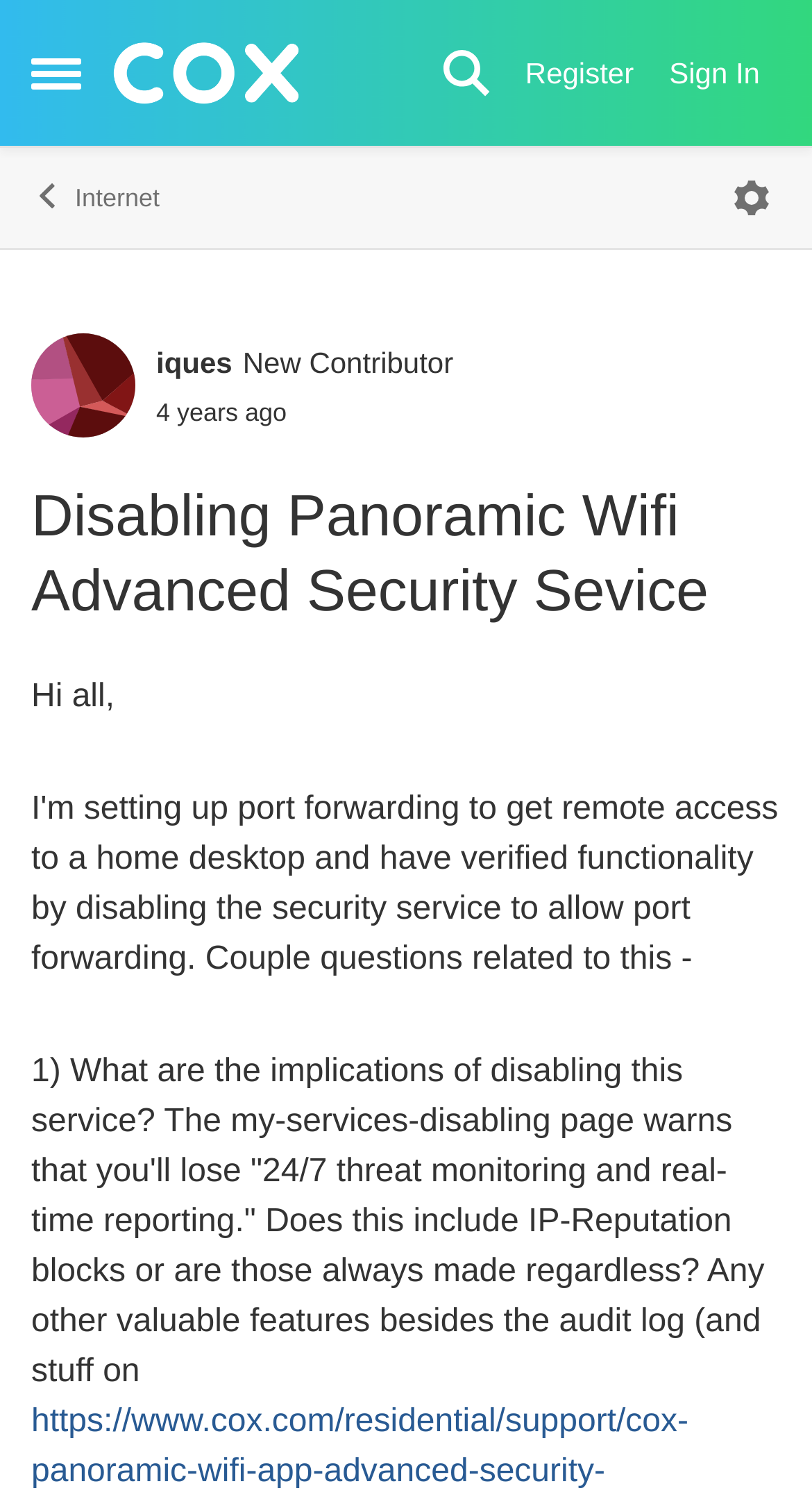Using the webpage screenshot, find the UI element described by parent_node: Skip to content. Provide the bounding box coordinates in the format (top-left x, top-left y, bottom-right x, bottom-right y), ensuring all values are floating point numbers between 0 and 1.

[0.138, 0.028, 0.368, 0.07]